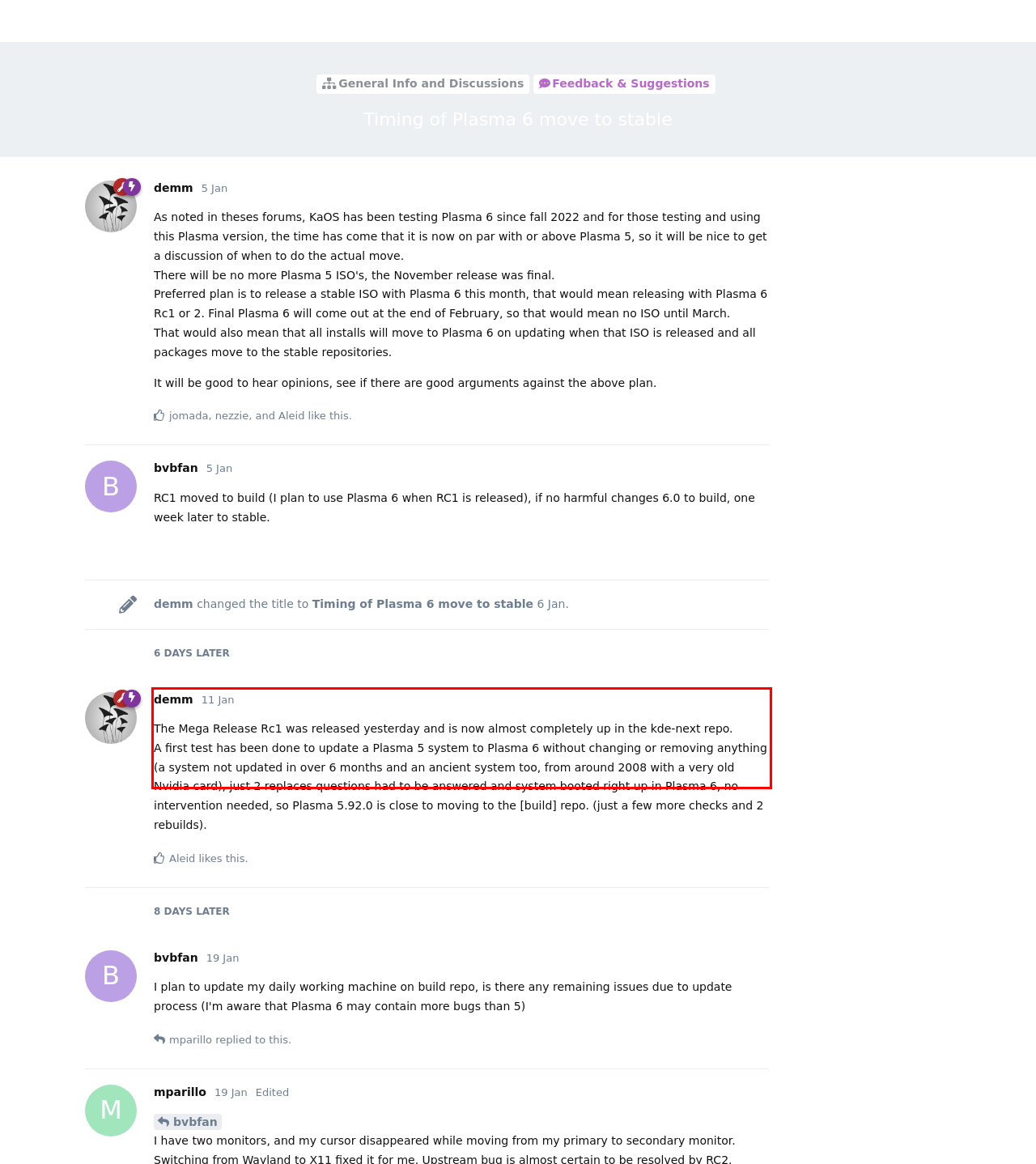From the given screenshot of a webpage, identify the red bounding box and extract the text content within it.

Yep, that is the port kdevelop is now building from (before all moves to stable, a decision will be made whether to stick with kf5 for kdevelop and add some kind of kf5 version of libkomparediff, or if the kf6 port is good enough). https://github.com/KaOSx/apps/commit/c665f6777e22bde58eb8d29b75a00f0f8f32fb04#diff-668bc9ab6f0a70bbcd1f6e97040efe9301b958e7a5024a091b38e27abadf2ad1R25